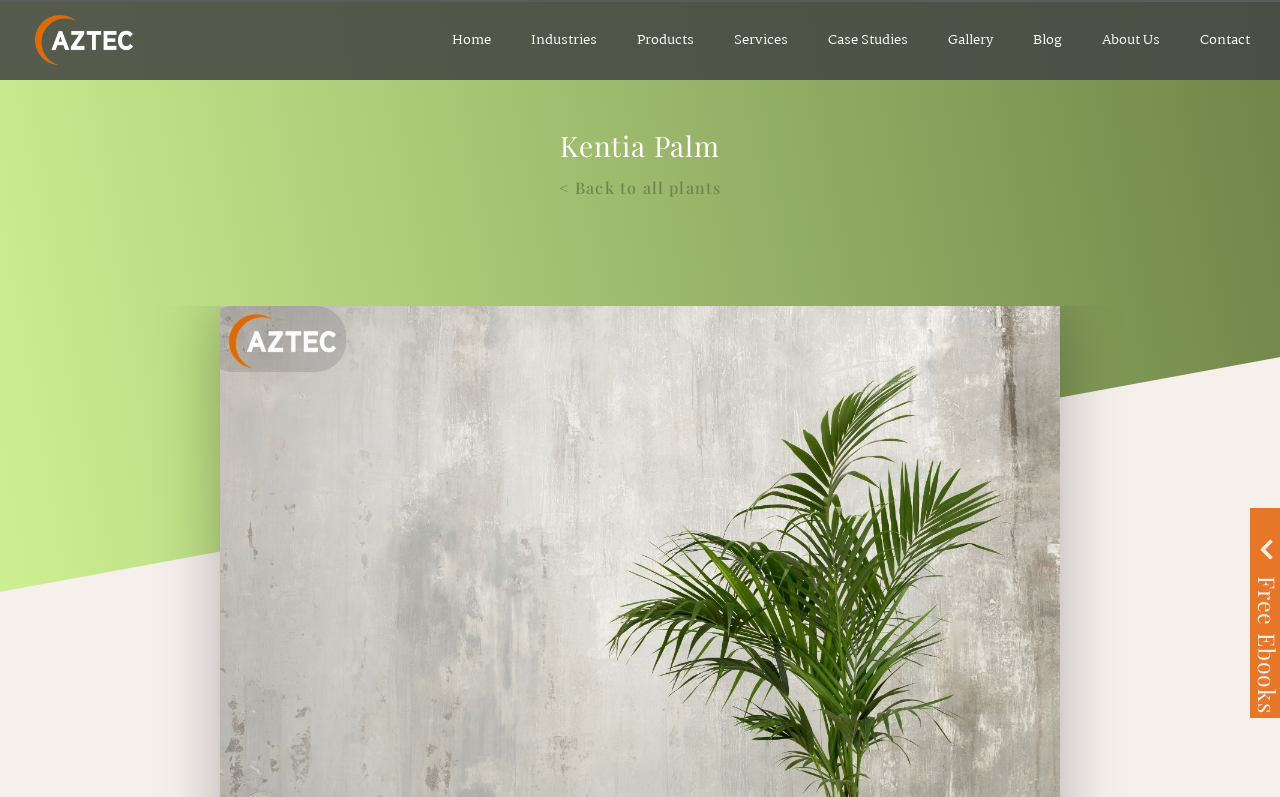Indicate the bounding box coordinates of the element that needs to be clicked to satisfy the following instruction: "Go to the Home page". The coordinates should be four float numbers between 0 and 1, i.e., [left, top, right, bottom].

[0.337, 0.029, 0.399, 0.072]